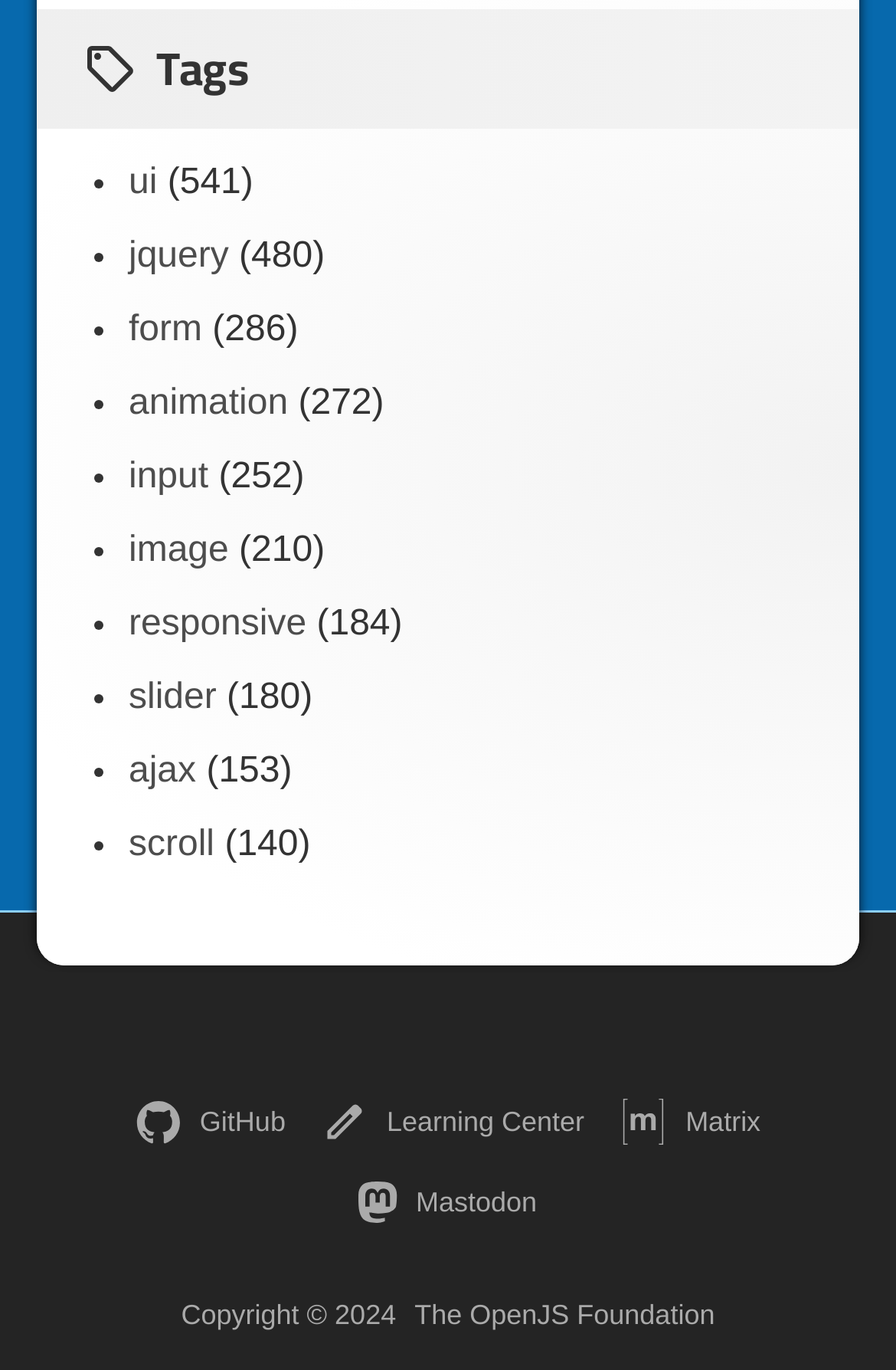Find the bounding box coordinates of the clickable region needed to perform the following instruction: "learn at Learning Center". The coordinates should be provided as four float numbers between 0 and 1, i.e., [left, top, right, bottom].

[0.36, 0.802, 0.652, 0.836]